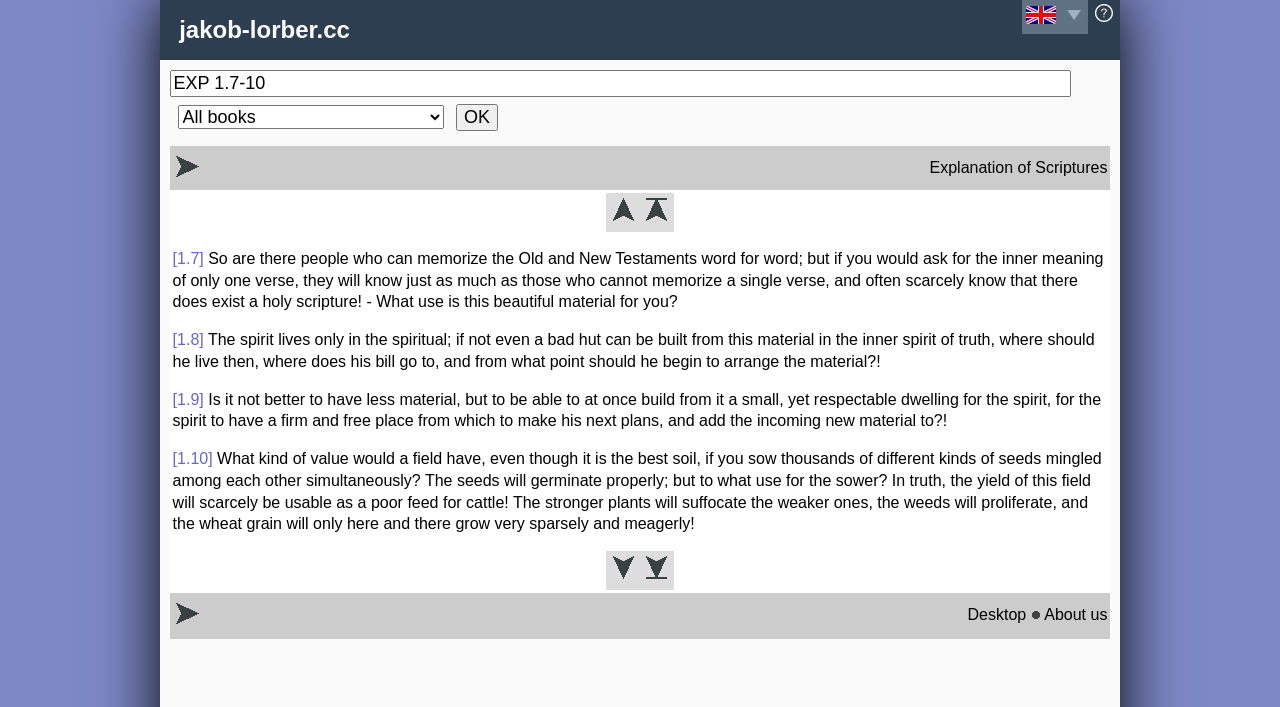Pinpoint the bounding box coordinates of the area that should be clicked to complete the following instruction: "view chapter 1 paragraph 7". The coordinates must be given as four float numbers between 0 and 1, i.e., [left, top, right, bottom].

[0.135, 0.353, 0.159, 0.377]